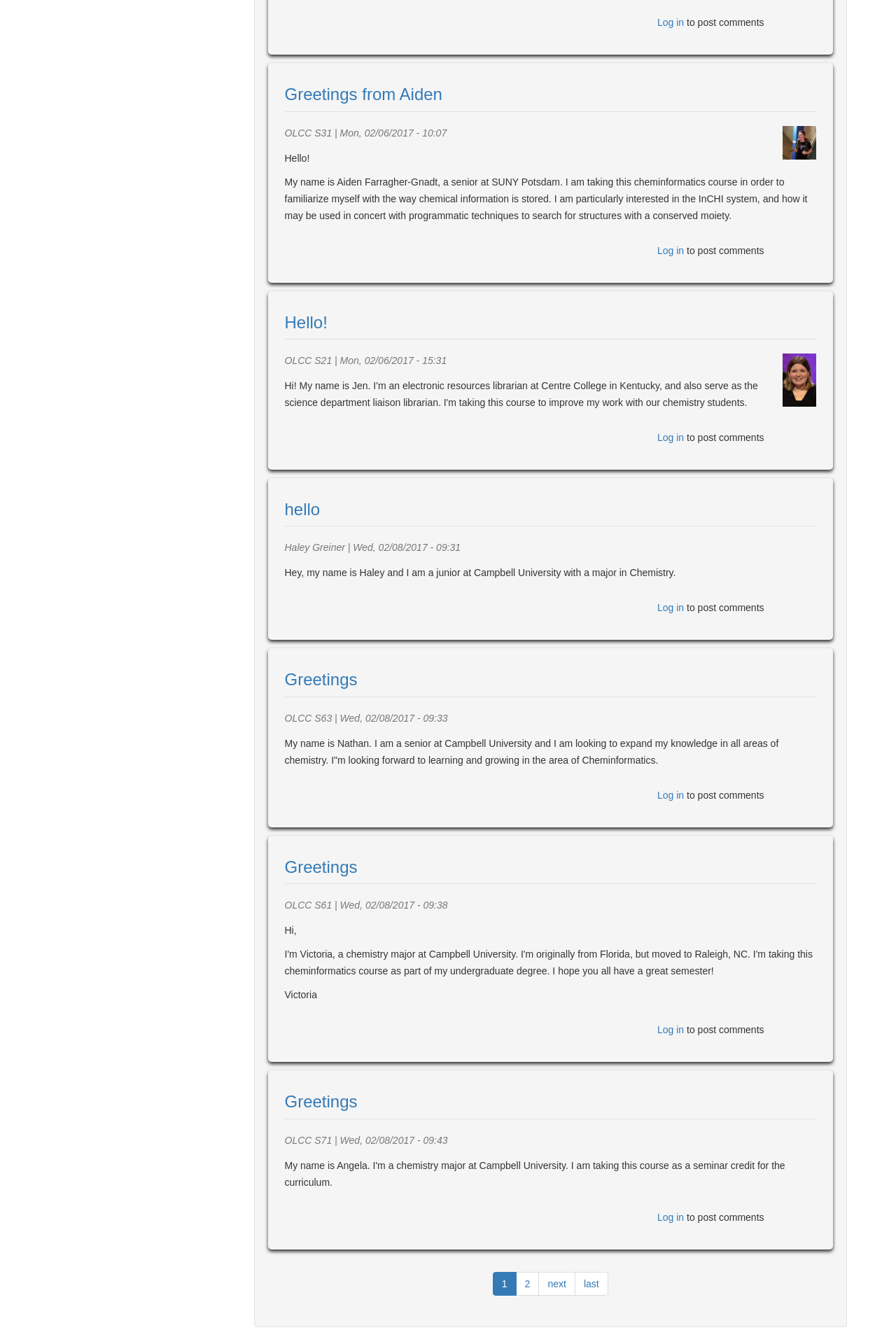Give a short answer using one word or phrase for the question:
How many links are there to log in or post comments?

10